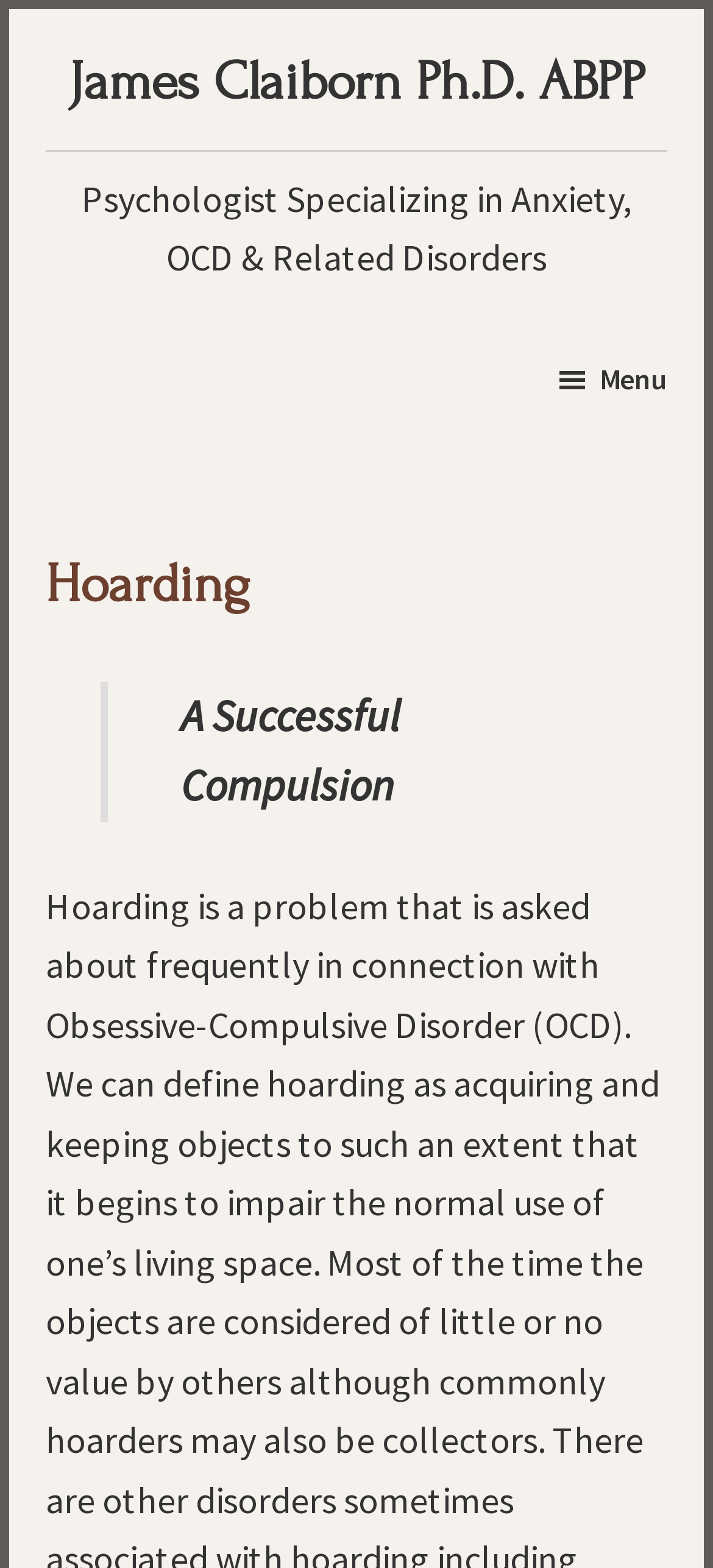Give a detailed account of the webpage.

The webpage is about hoarding, specifically its treatment with Cognitive Behavioral Therapy (CBT) by James Claiborn Ph.D. ABPP, a psychologist specializing in anxiety, OCD, and related disorders. 

At the top left, there is a "Skip to main content" link. Next to it, on the top right, is a link to James Claiborn's profile. Below the profile link, there is a brief description of James Claiborn's specialty. 

On the right side of the page, there is a menu button with a hamburger icon. When expanded, the menu has a header section with a heading titled "Hoarding". 

Below the menu, there is a blockquote section that contains a static text "A Successful Compulsion", which is likely a quote or a testimonial related to hoarding.